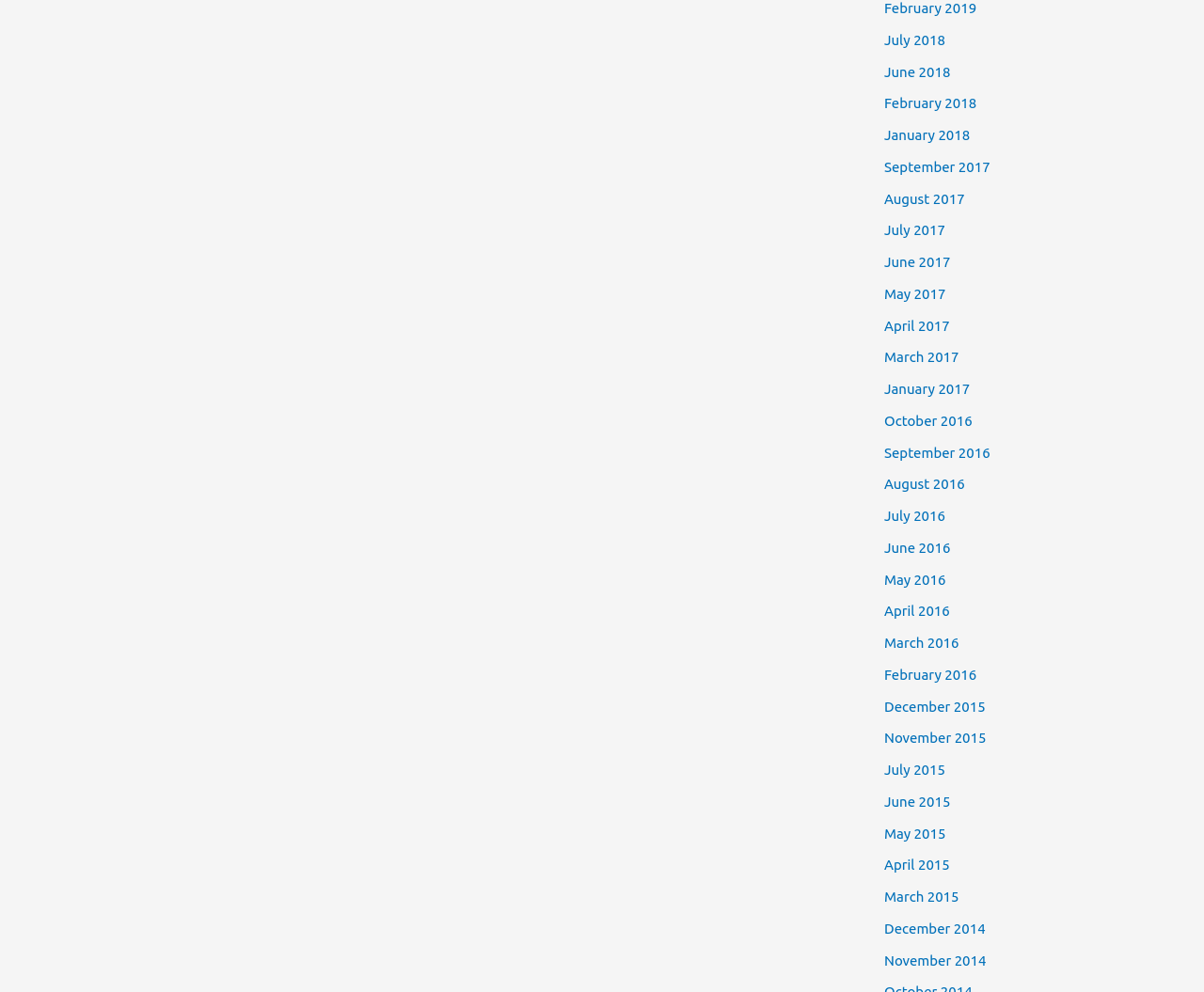Please identify the coordinates of the bounding box that should be clicked to fulfill this instruction: "view February 2019".

[0.734, 0.0, 0.811, 0.016]